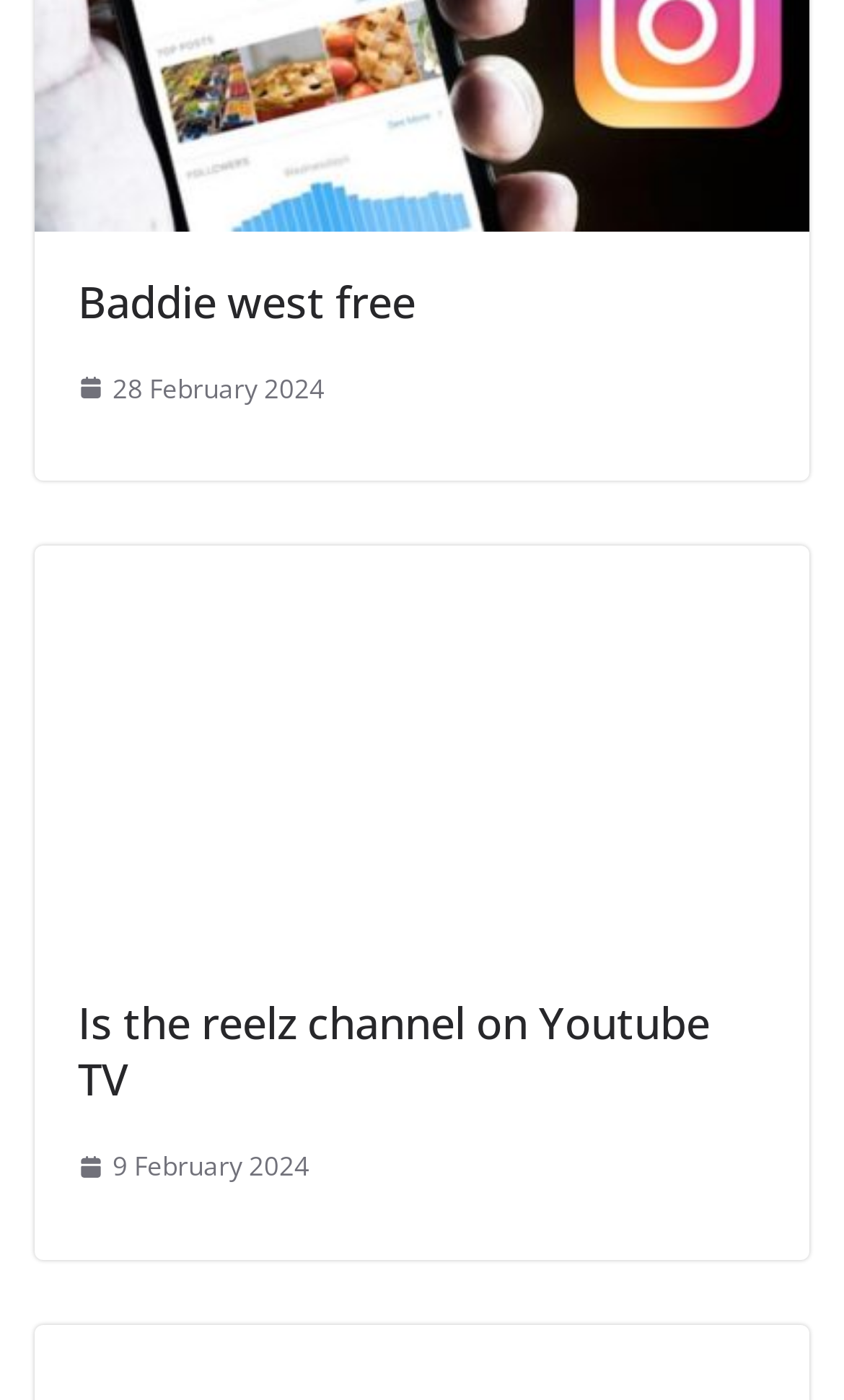Please provide the bounding box coordinate of the region that matches the element description: Baddie west free. Coordinates should be in the format (top-left x, top-left y, bottom-right x, bottom-right y) and all values should be between 0 and 1.

[0.092, 0.194, 0.492, 0.236]